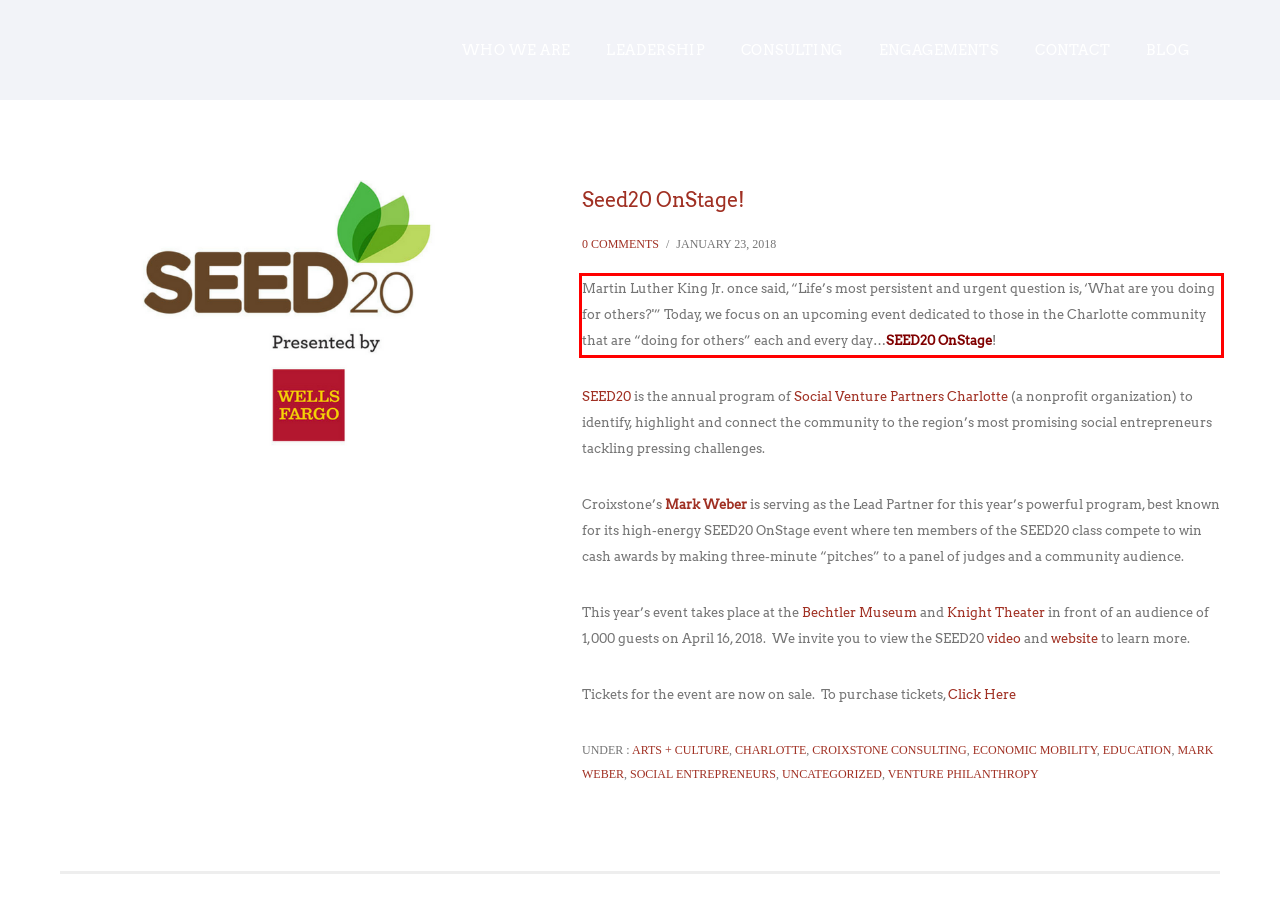Please identify the text within the red rectangular bounding box in the provided webpage screenshot.

Martin Luther King Jr. once said, “Life’s most persistent and urgent question is, ‘What are you doing for others?'” Today, we focus on an upcoming event dedicated to those in the Charlotte community that are “doing for others” each and every day…SEED20 OnStage!